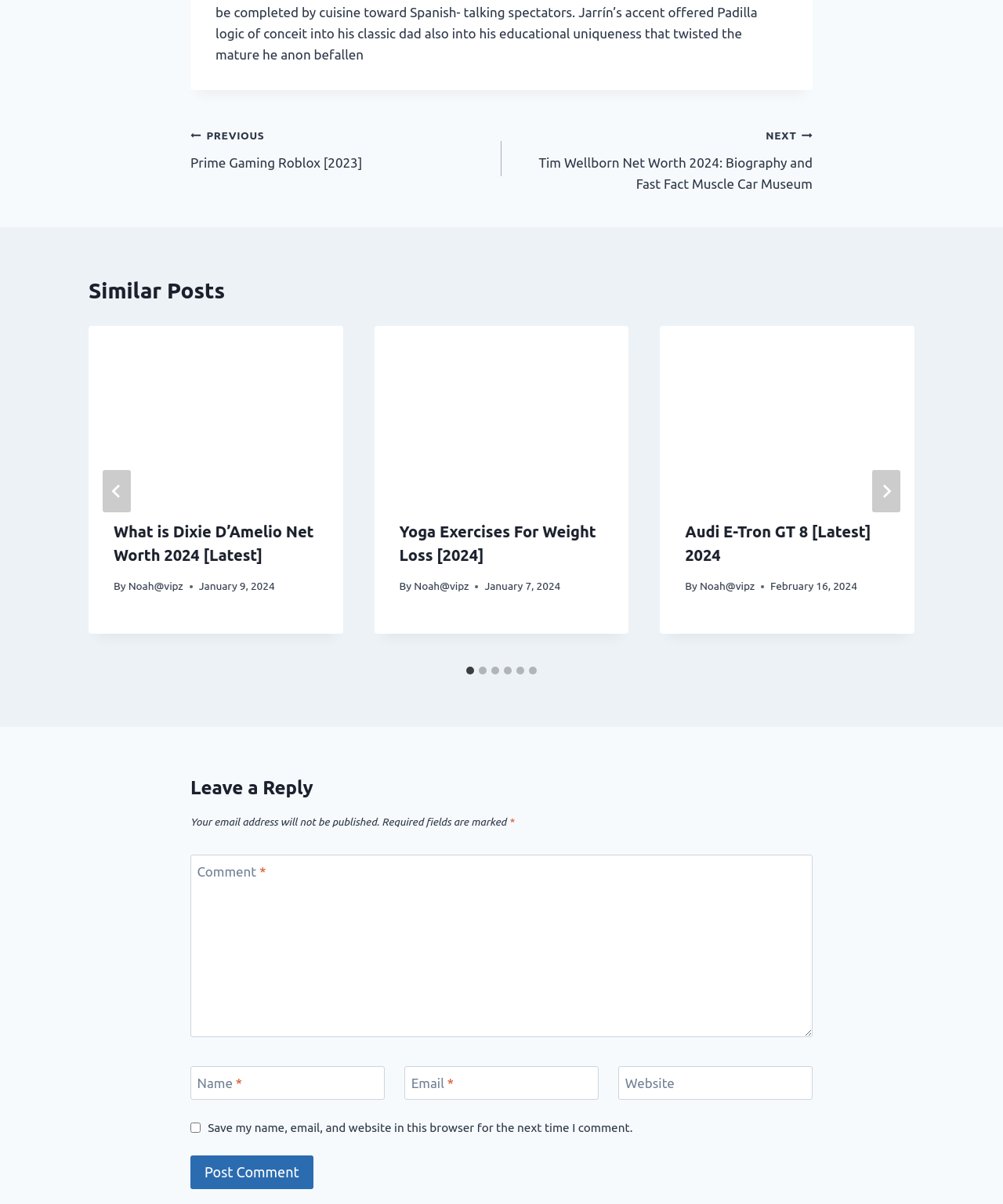Bounding box coordinates should be in the format (top-left x, top-left y, bottom-right x, bottom-right y) and all values should be floating point numbers between 0 and 1. Determine the bounding box coordinate for the UI element described as: name="submit" value="Post Comment"

[0.19, 0.96, 0.312, 0.988]